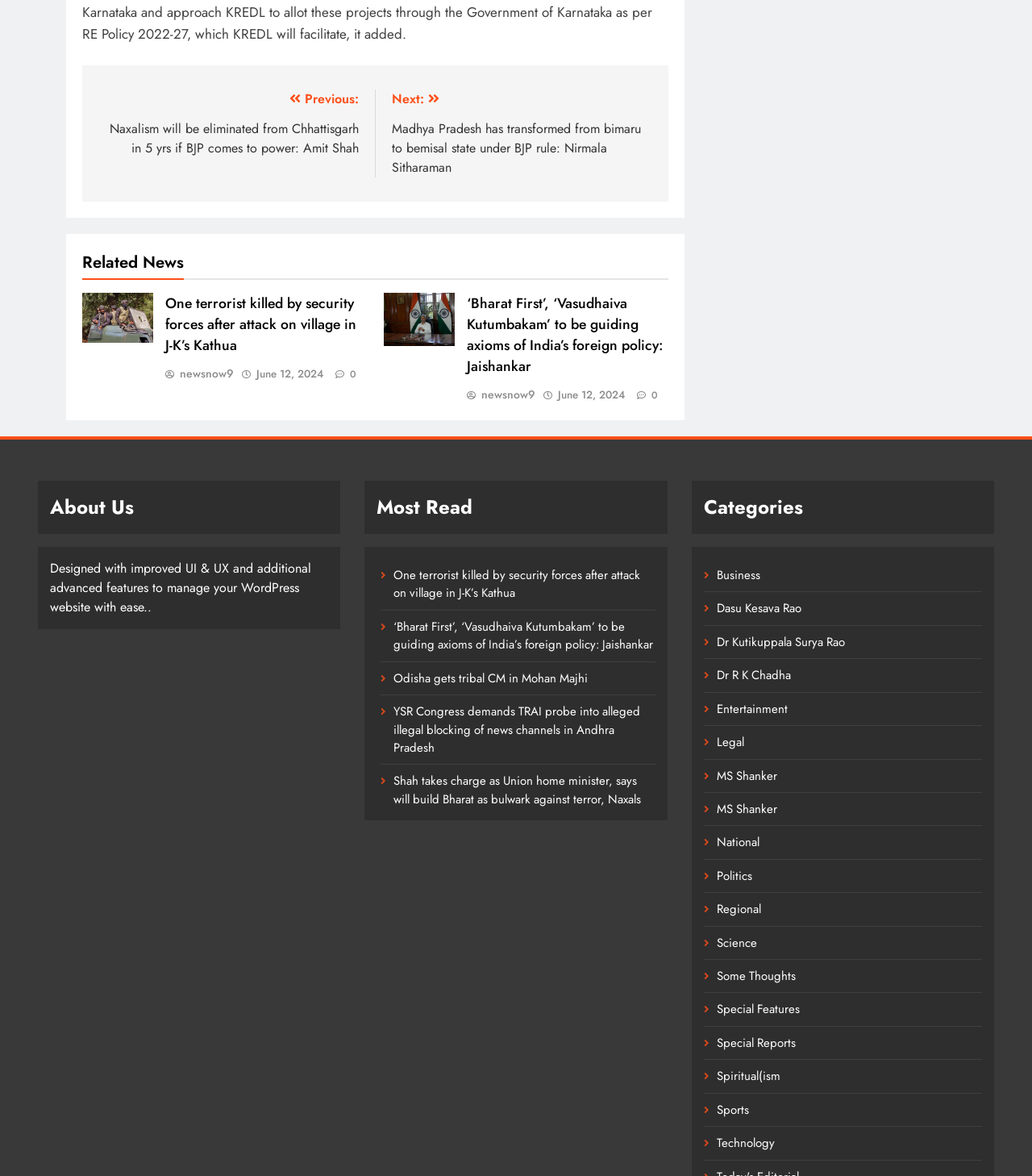Predict the bounding box coordinates of the area that should be clicked to accomplish the following instruction: "Read the 'One terrorist killed by security forces after attack on village in J-K’s Kathua' news". The bounding box coordinates should consist of four float numbers between 0 and 1, i.e., [left, top, right, bottom].

[0.16, 0.249, 0.356, 0.302]